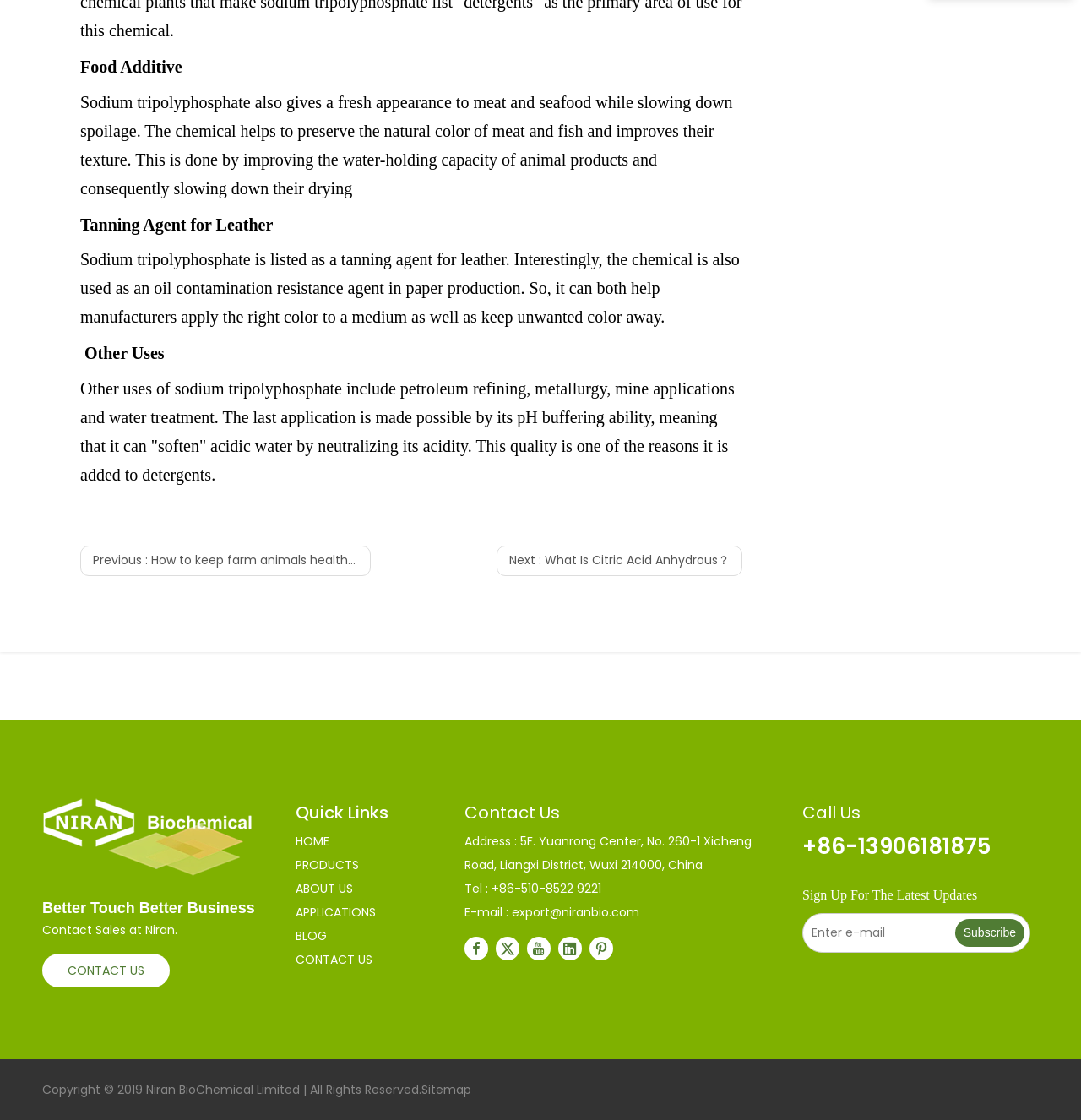What is the company name mentioned on the webpage?
Look at the screenshot and respond with a single word or phrase.

Niran BioChemical Limited